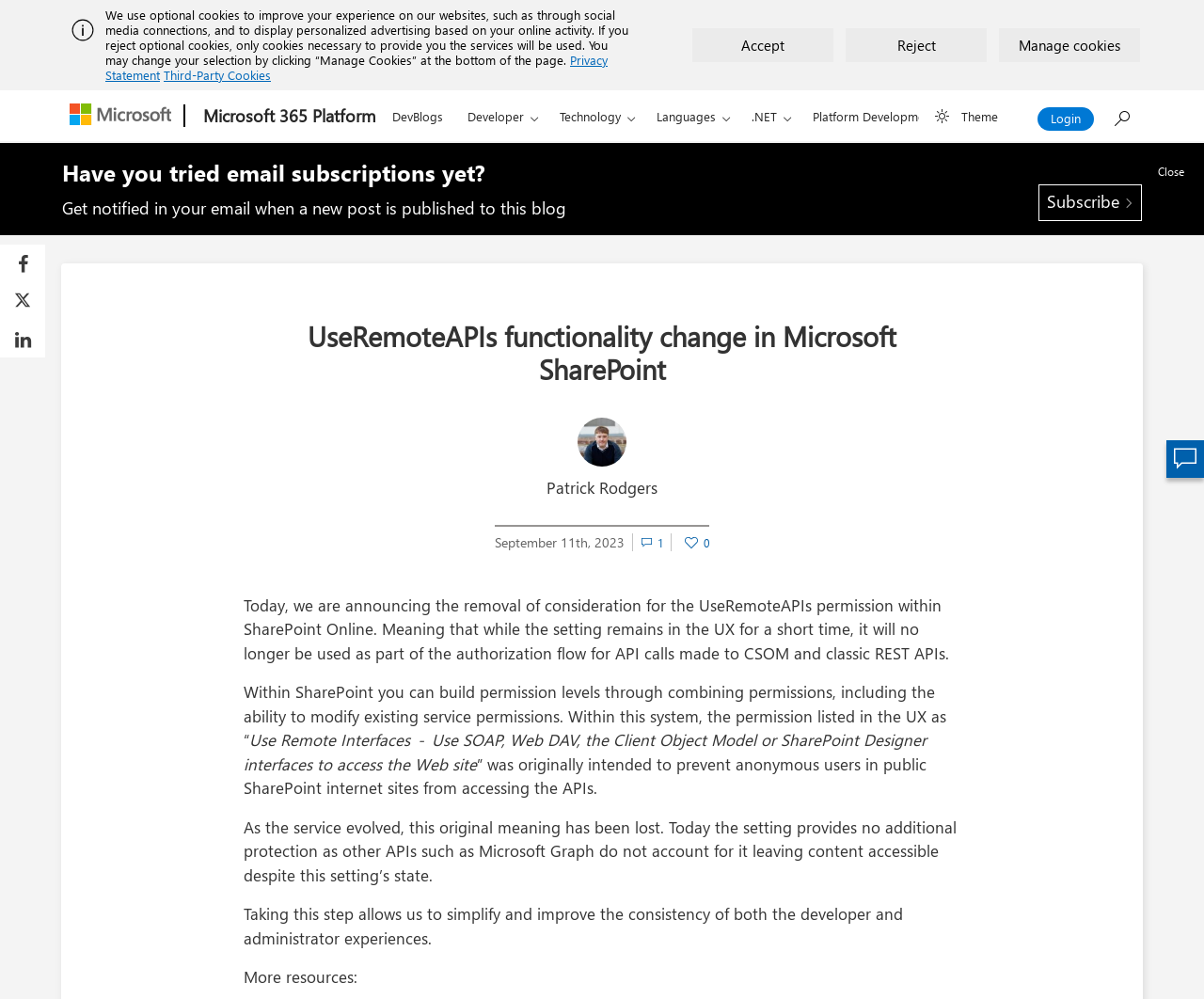What is the consequence of removing the UseRemoteAPIs permission?
Carefully examine the image and provide a detailed answer to the question.

The webpage states that removing the UseRemoteAPIs permission will simplify and improve the consistency of both the developer and administrator experiences, as it is no longer necessary and does not provide additional protection.